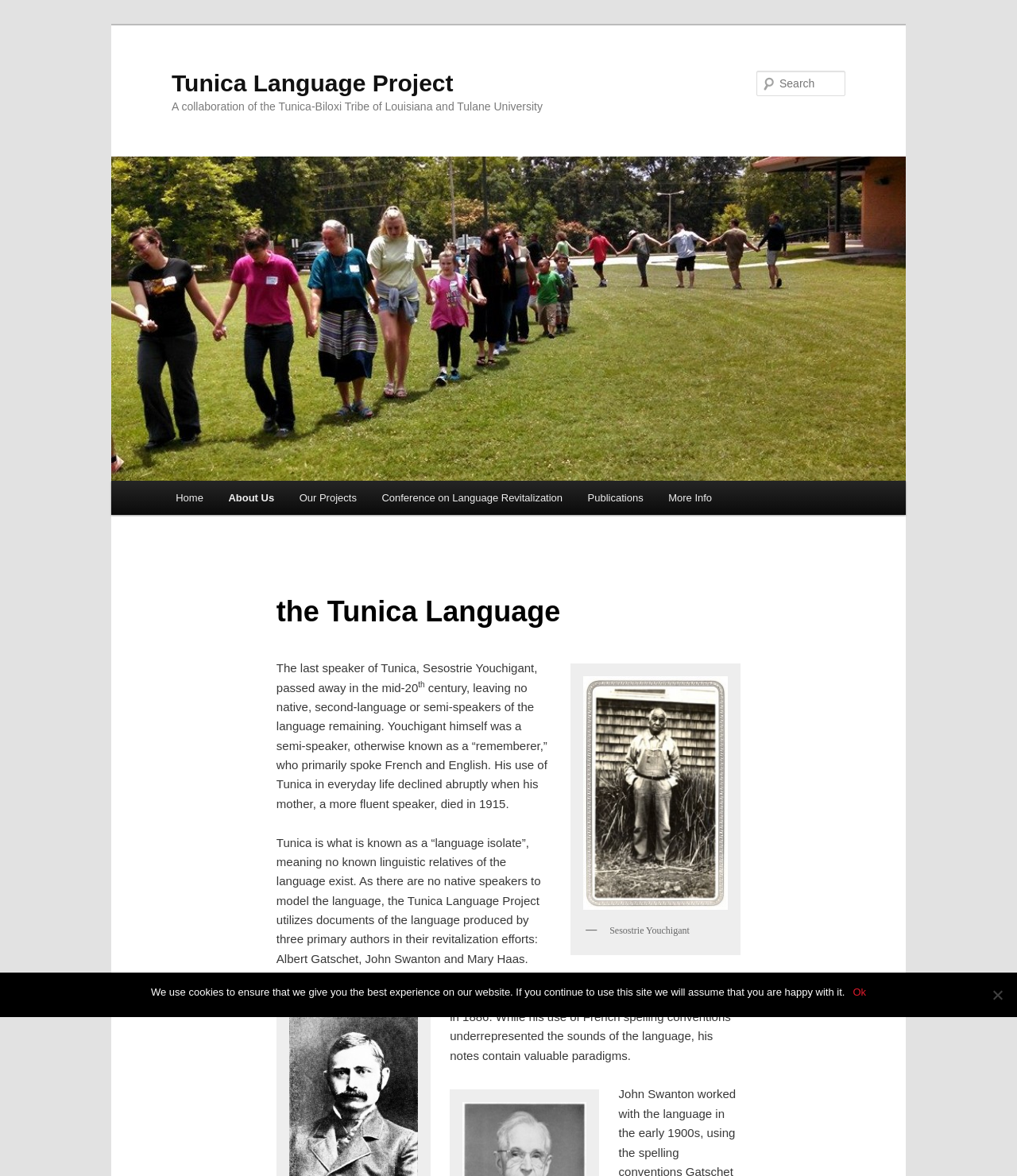Provide the bounding box coordinates of the HTML element this sentence describes: "Accept and Continue".

None